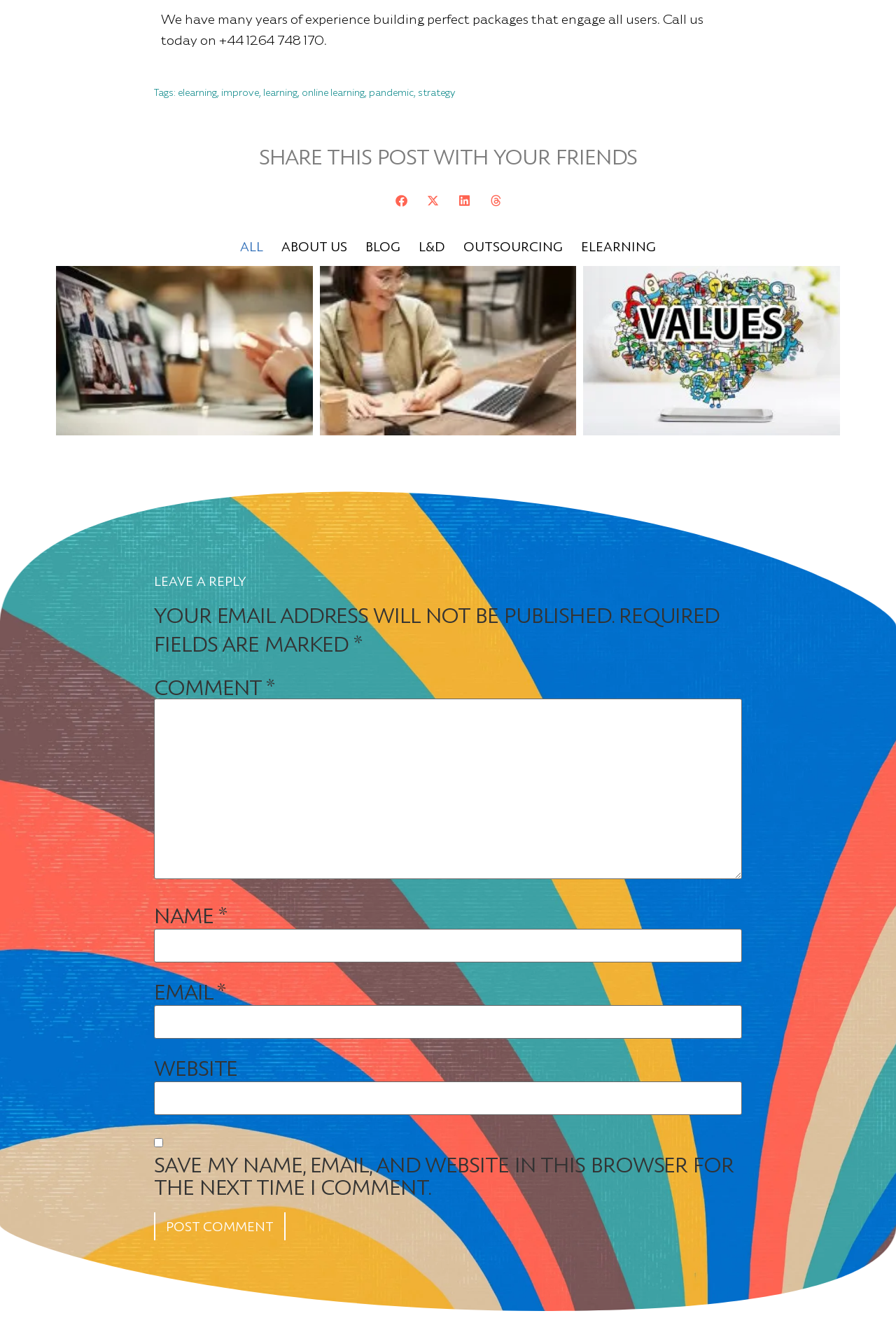Based on the image, please respond to the question with as much detail as possible:
What is the purpose of the checkbox?

The purpose of the checkbox is to save the commenter's name, email, and website in the browser for the next time they comment, as indicated by the text next to the checkbox.